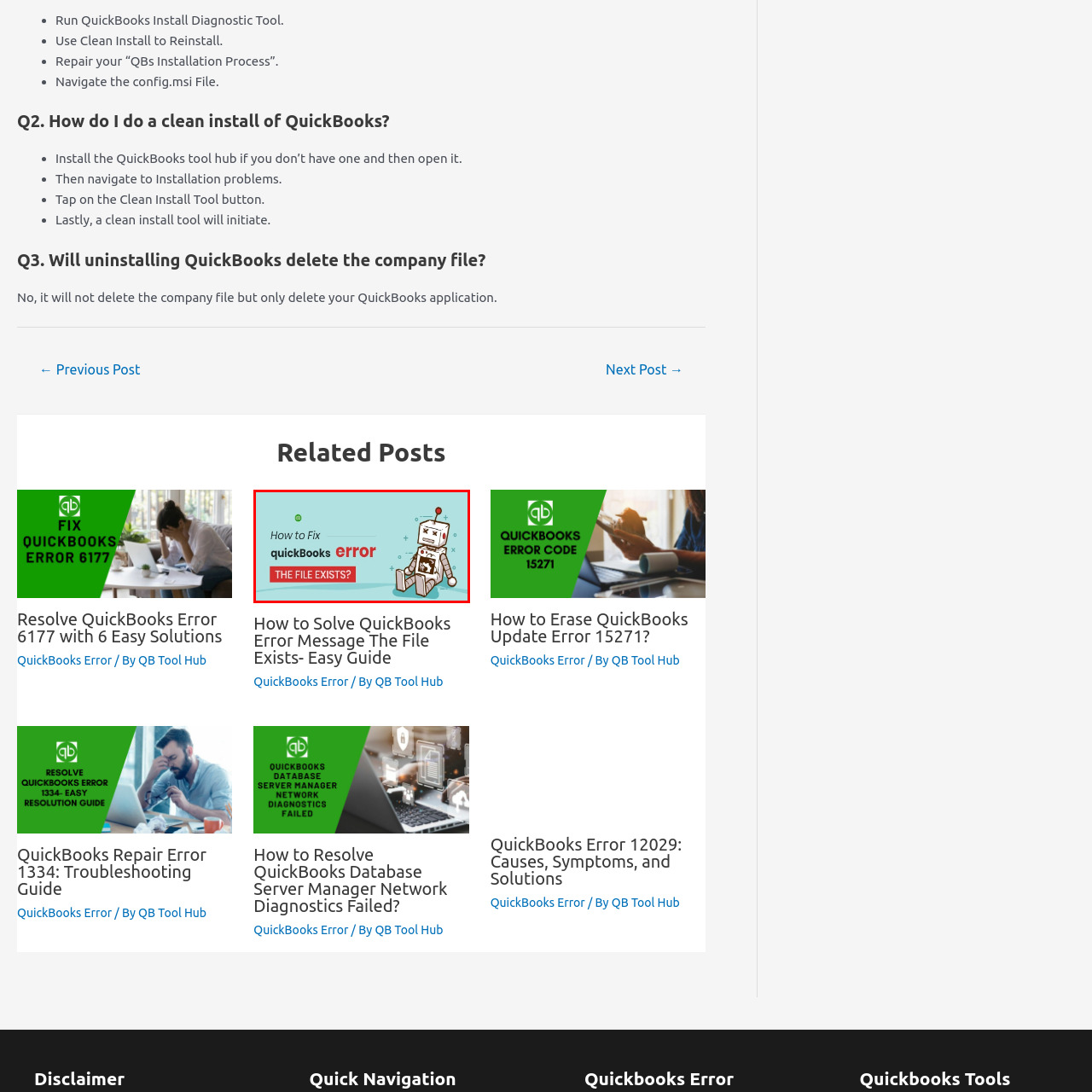Observe the image framed by the red bounding box and present a detailed answer to the following question, relying on the visual data provided: What is the color of the bold text?

The headline 'How to Fix QuickBooks error THE FILE EXISTS?' is written in a lively font, with the issue emphasized in a bold red color, making it stand out in the design.